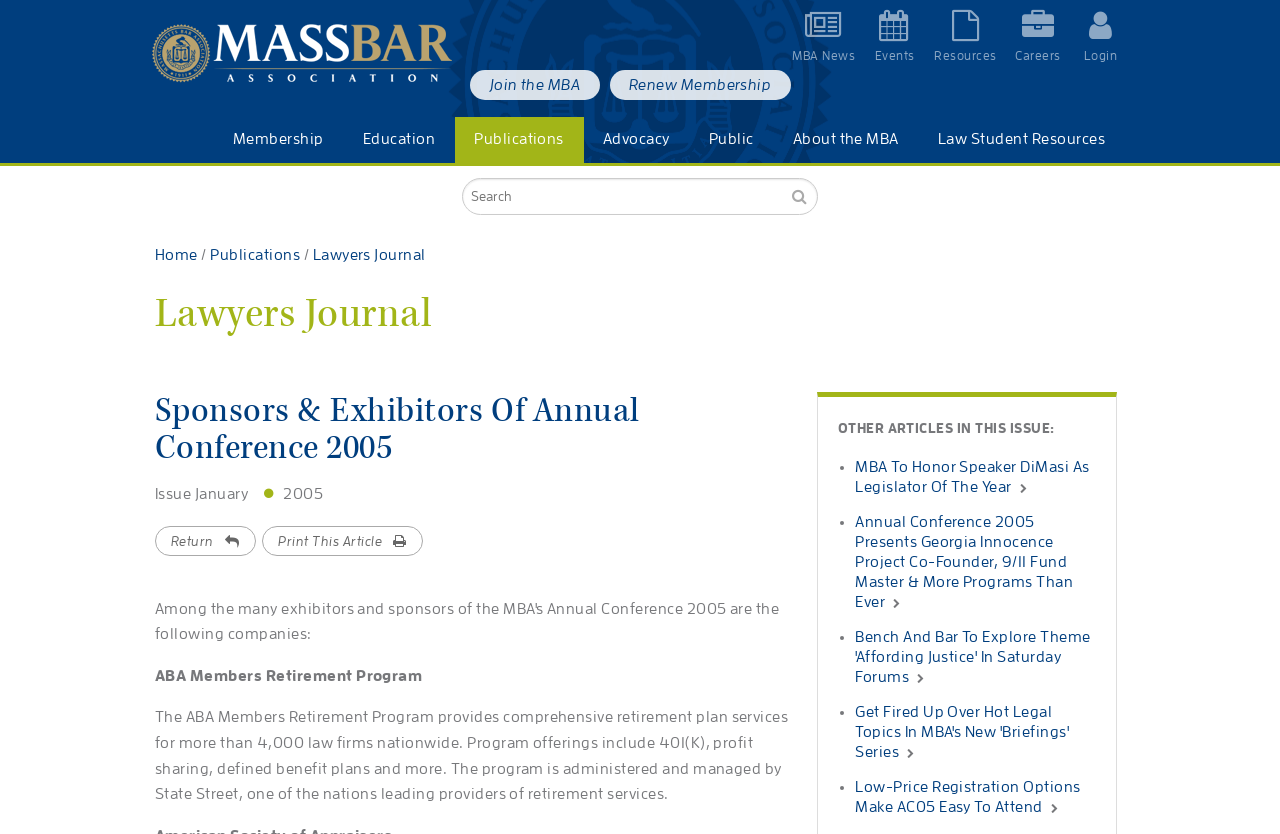Locate the bounding box coordinates of the element you need to click to accomplish the task described by this instruction: "Read Lawyers Journal".

[0.356, 0.3, 0.456, 0.351]